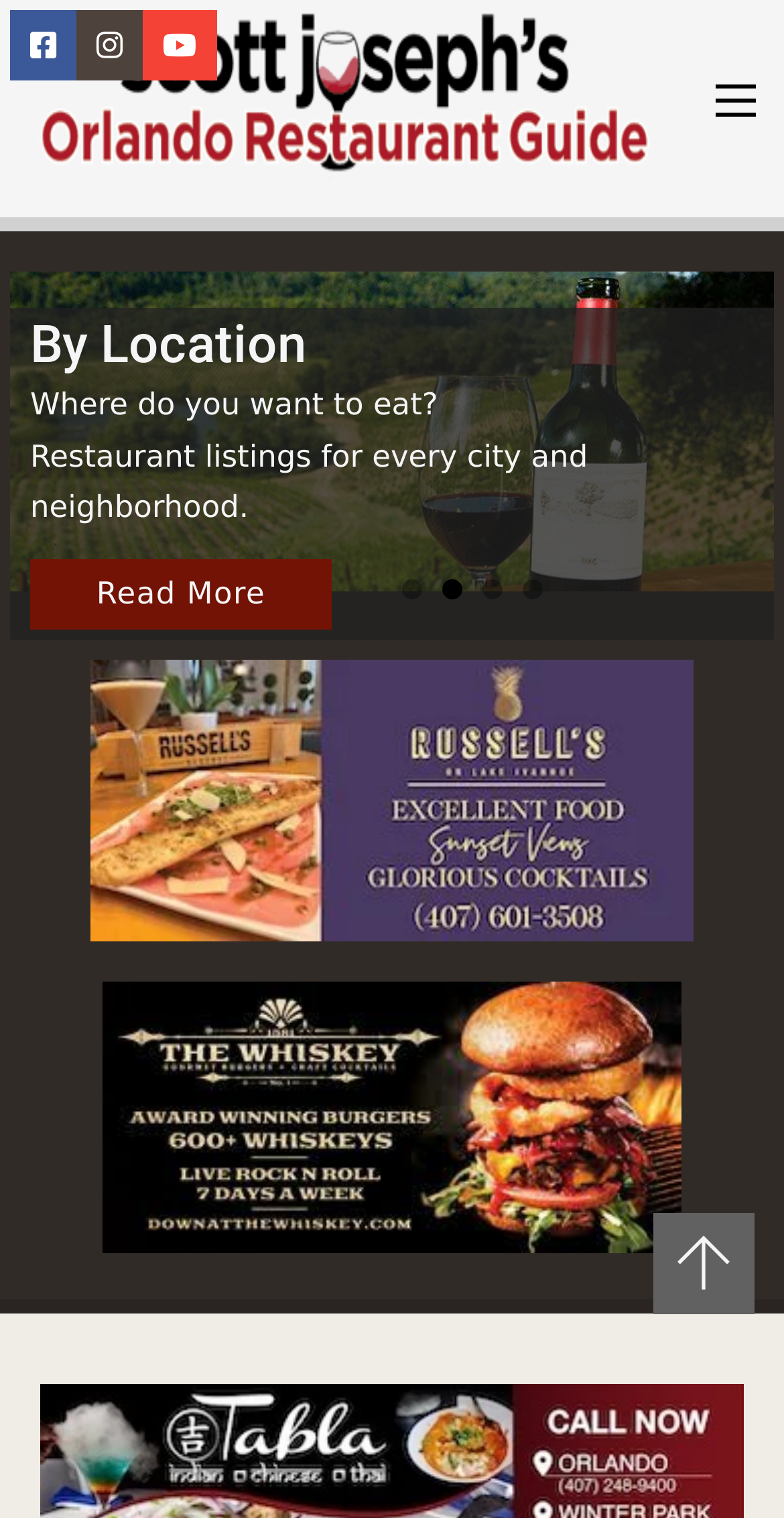What is the current selected slide?
Answer with a single word or short phrase according to what you see in the image.

Slide 3